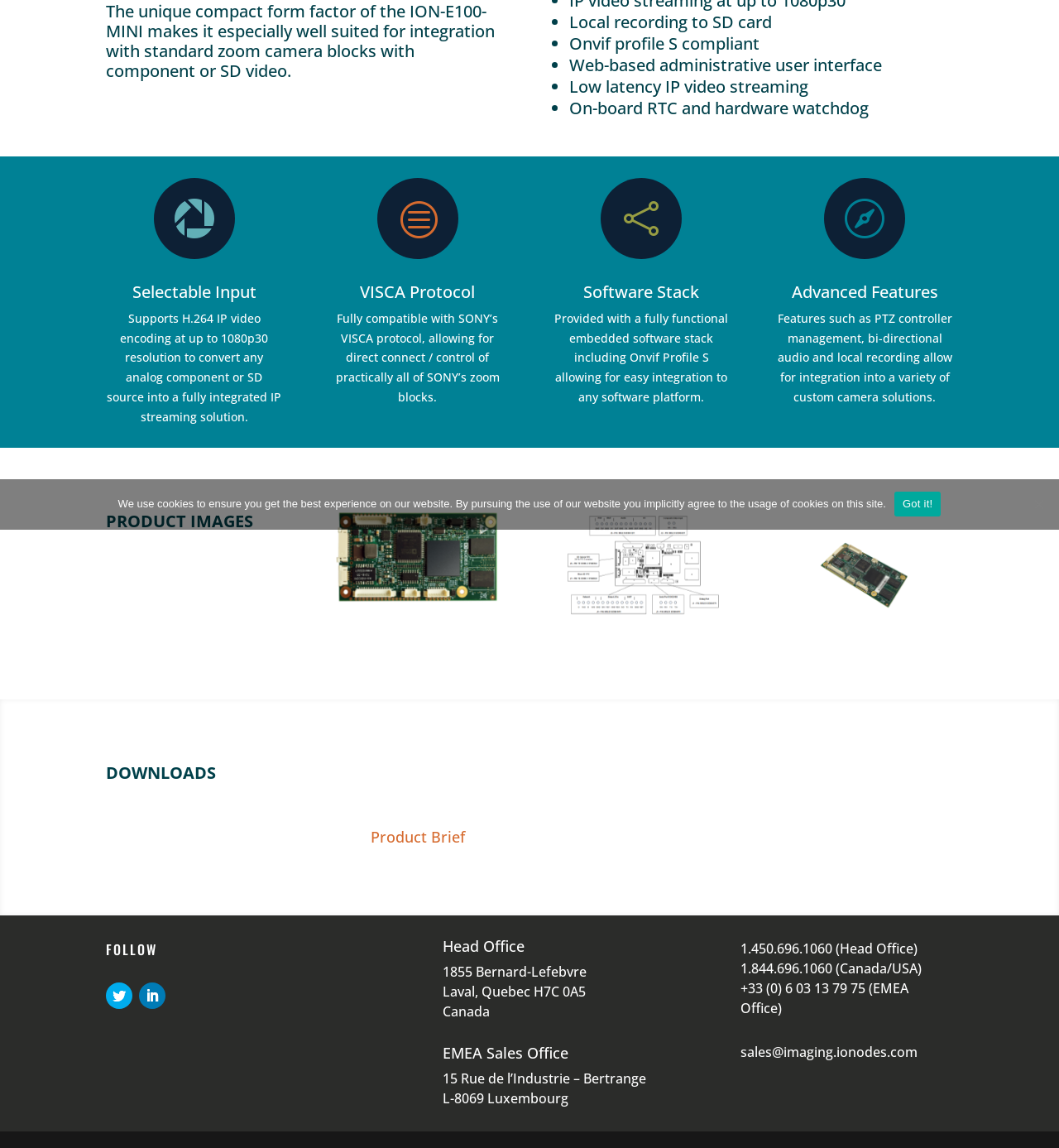Please predict the bounding box coordinates (top-left x, top-left y, bottom-right x, bottom-right y) for the UI element in the screenshot that fits the description: RSS

None